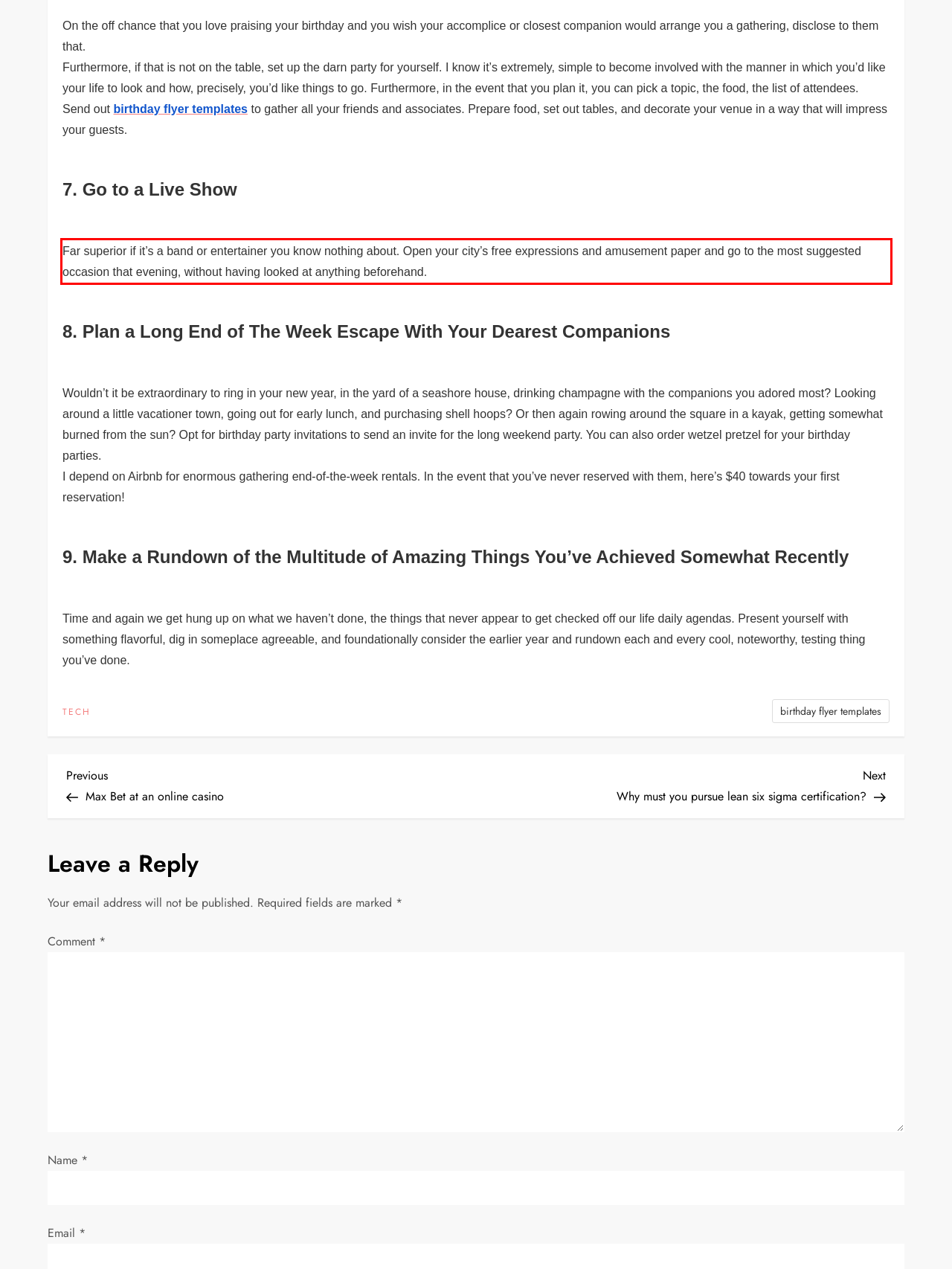Review the webpage screenshot provided, and perform OCR to extract the text from the red bounding box.

Far superior if it’s a band or entertainer you know nothing about. Open your city’s free expressions and amusement paper and go to the most suggested occasion that evening, without having looked at anything beforehand.